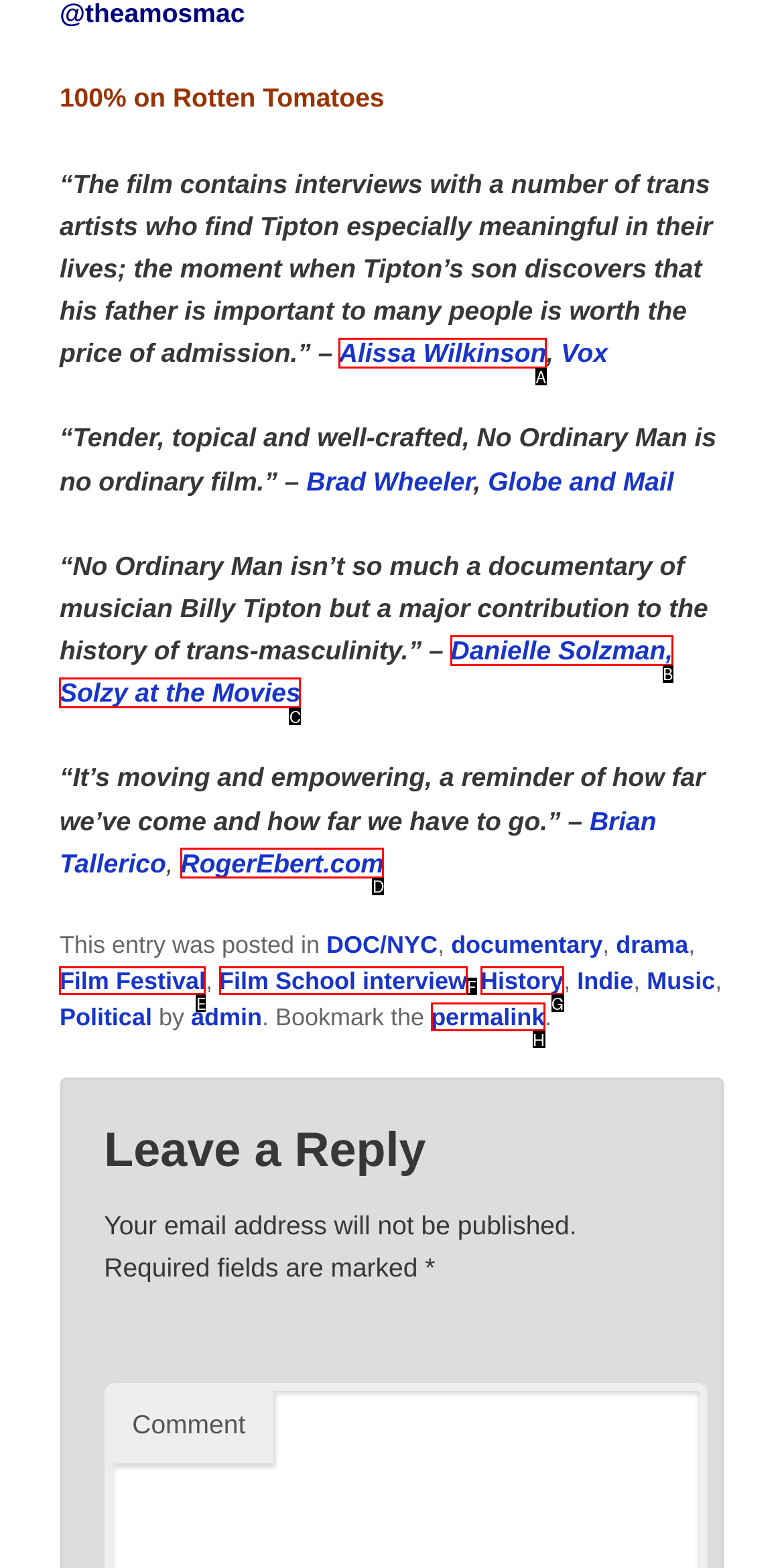Which HTML element fits the description: Skip to main content? Respond with the letter of the appropriate option directly.

None